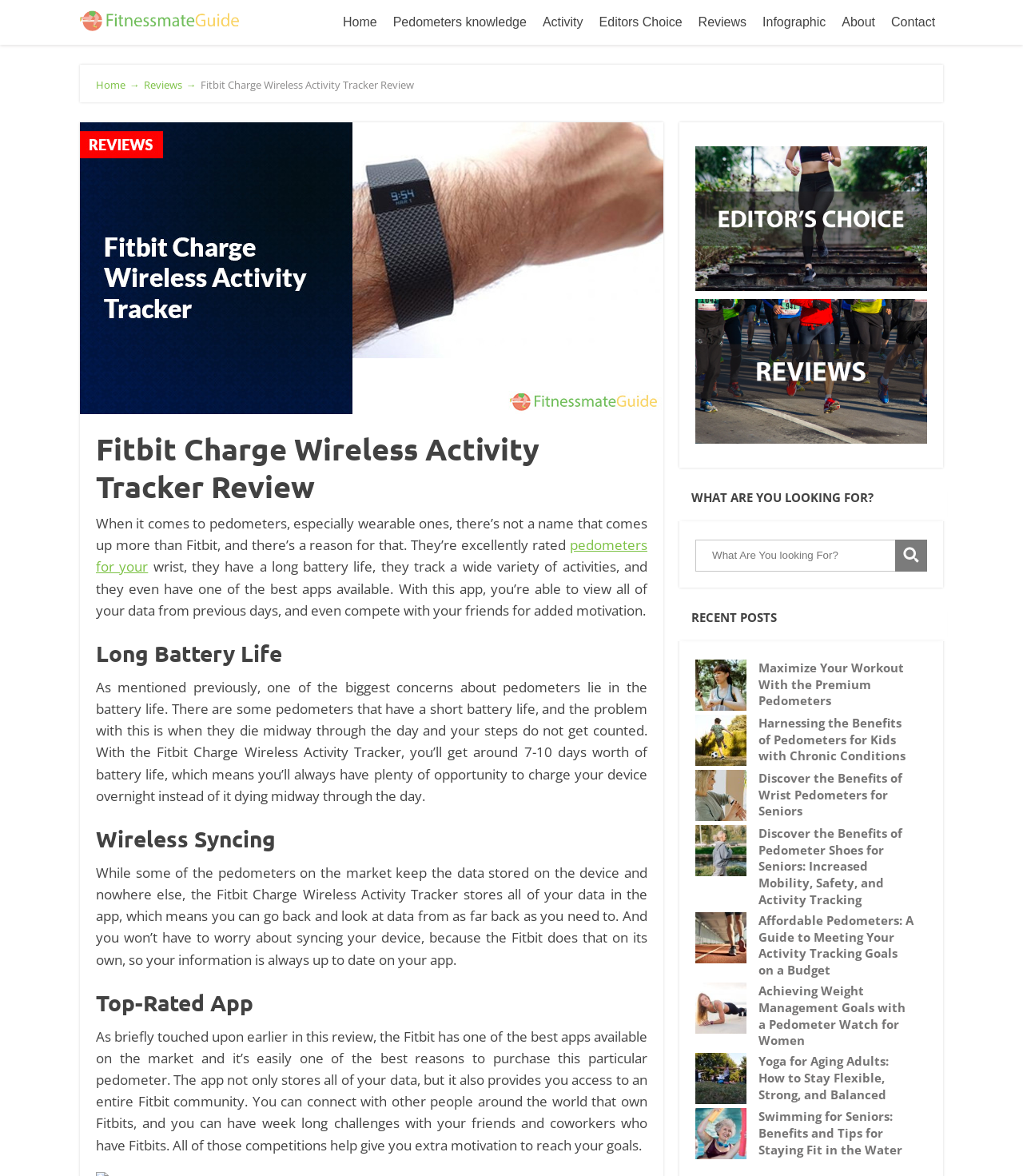What is the name of the reviewed product?
Provide a well-explained and detailed answer to the question.

I found the answer by looking at the title of the webpage, which is 'Fitbit Charge Wireless Activity Tracker Review – Best Pedometer'. The title clearly indicates that the product being reviewed is the Fitbit Charge Wireless Activity Tracker.